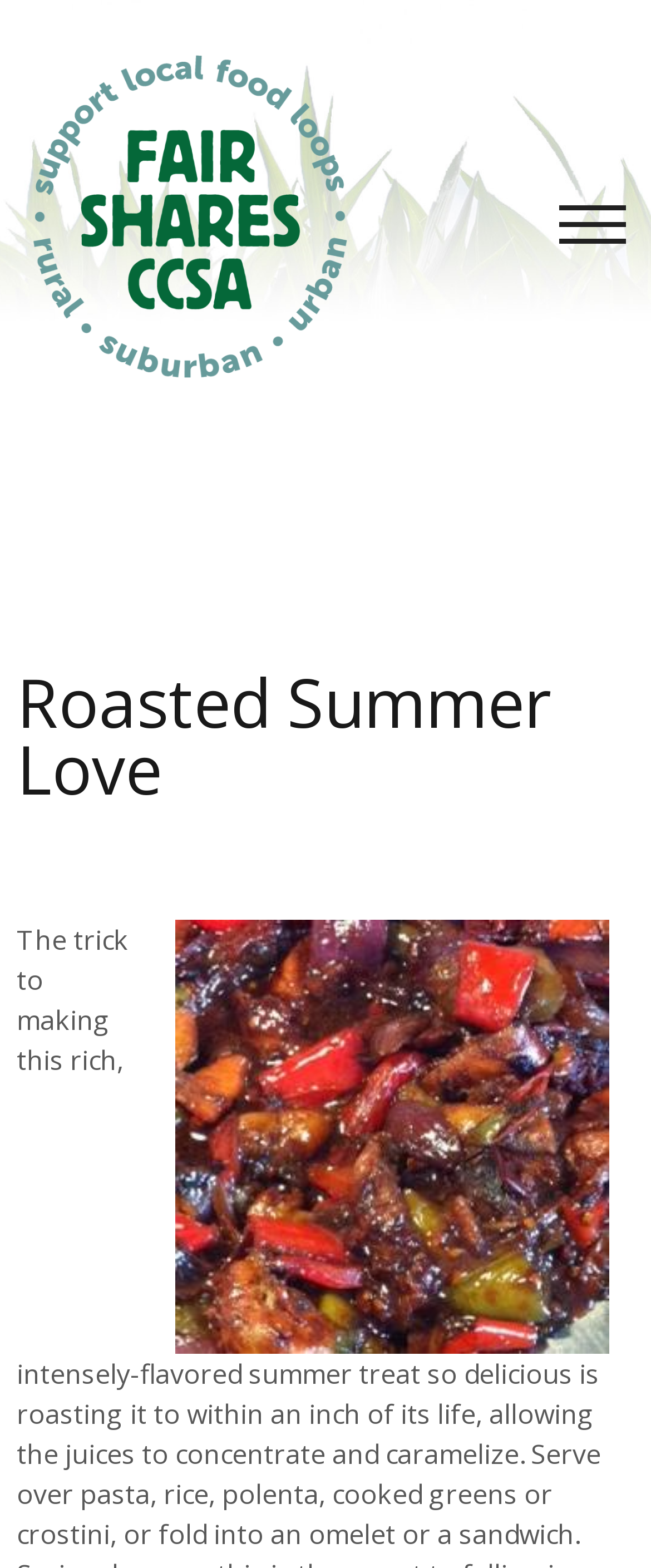Provide the bounding box coordinates of the HTML element described by the text: "# distributors". The coordinates should be in the format [left, top, right, bottom] with values between 0 and 1.

None